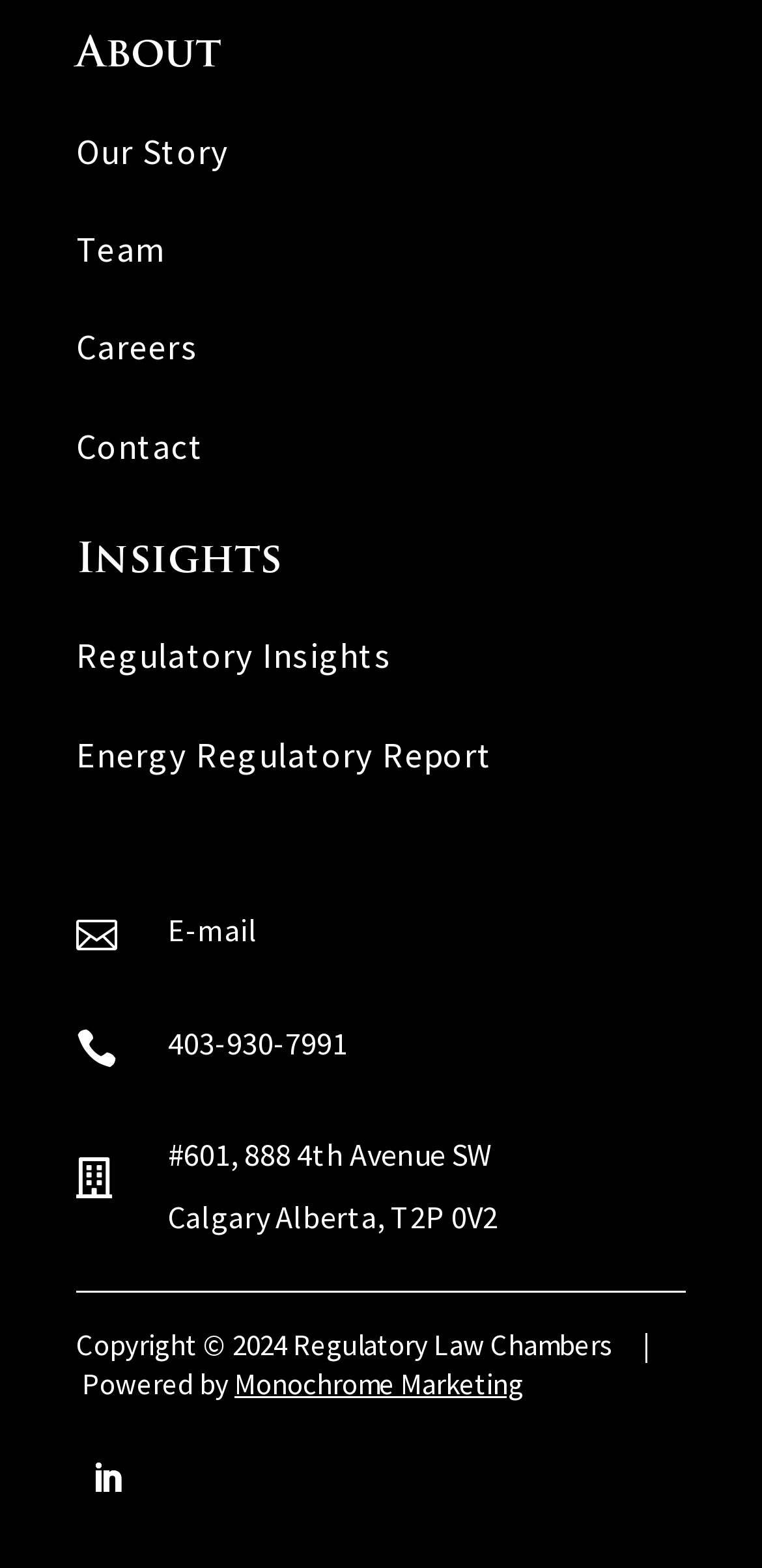What is the copyright year mentioned on the webpage?
Based on the image, respond with a single word or phrase.

2024